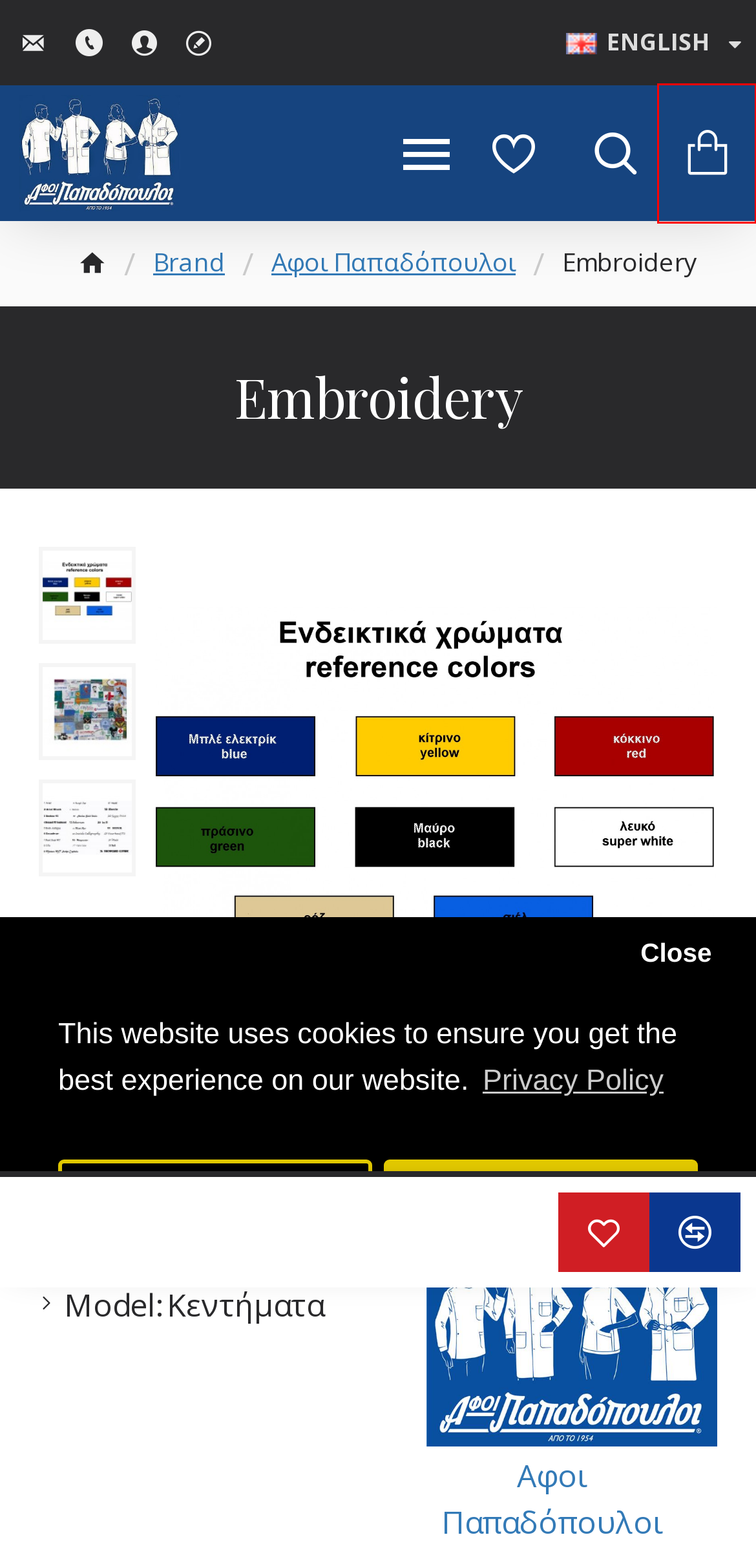Inspect the screenshot of a webpage with a red rectangle bounding box. Identify the webpage description that best corresponds to the new webpage after clicking the element inside the bounding box. Here are the candidates:
A. Αφοι Παπαδόπουλοι
B. Αγοράστε μία Δωροεπιταγή
C. Κατασκευή Ιστοσελίδων - Internetplan
D. Τρόποι Πληρωμής - Αποστολής
E. Σύνδεση Λογαριασμού
F. Πολιτική Απορρήτου
G. GDPR - Κανονισμός Προστασίας Δεδομένων
H. Καλάθι Αγορών

H